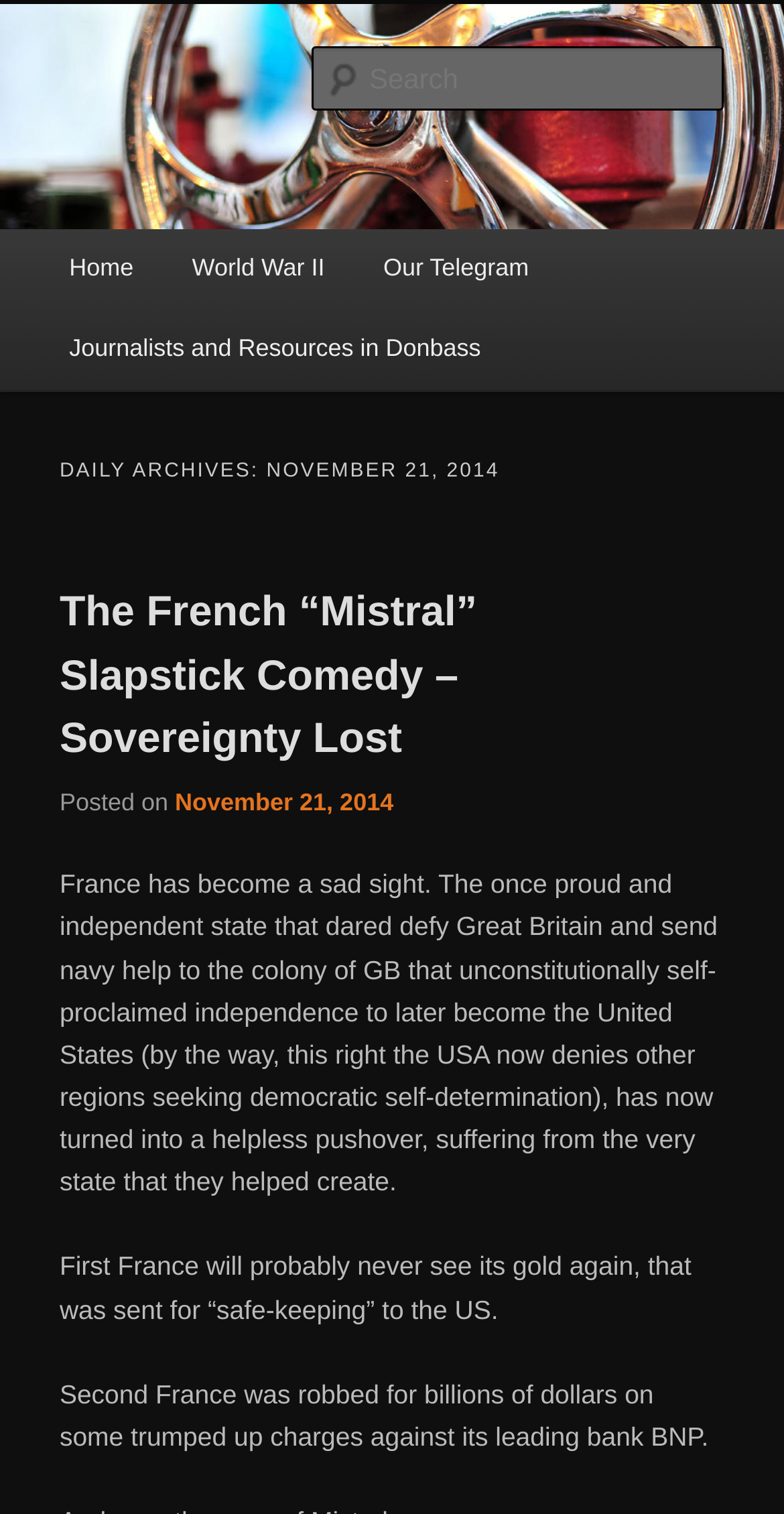What is the date of the article?
Examine the image closely and answer the question with as much detail as possible.

I determined the date of the article by looking at the link element with the text 'November 21, 2014' which appears to be the date of the article.